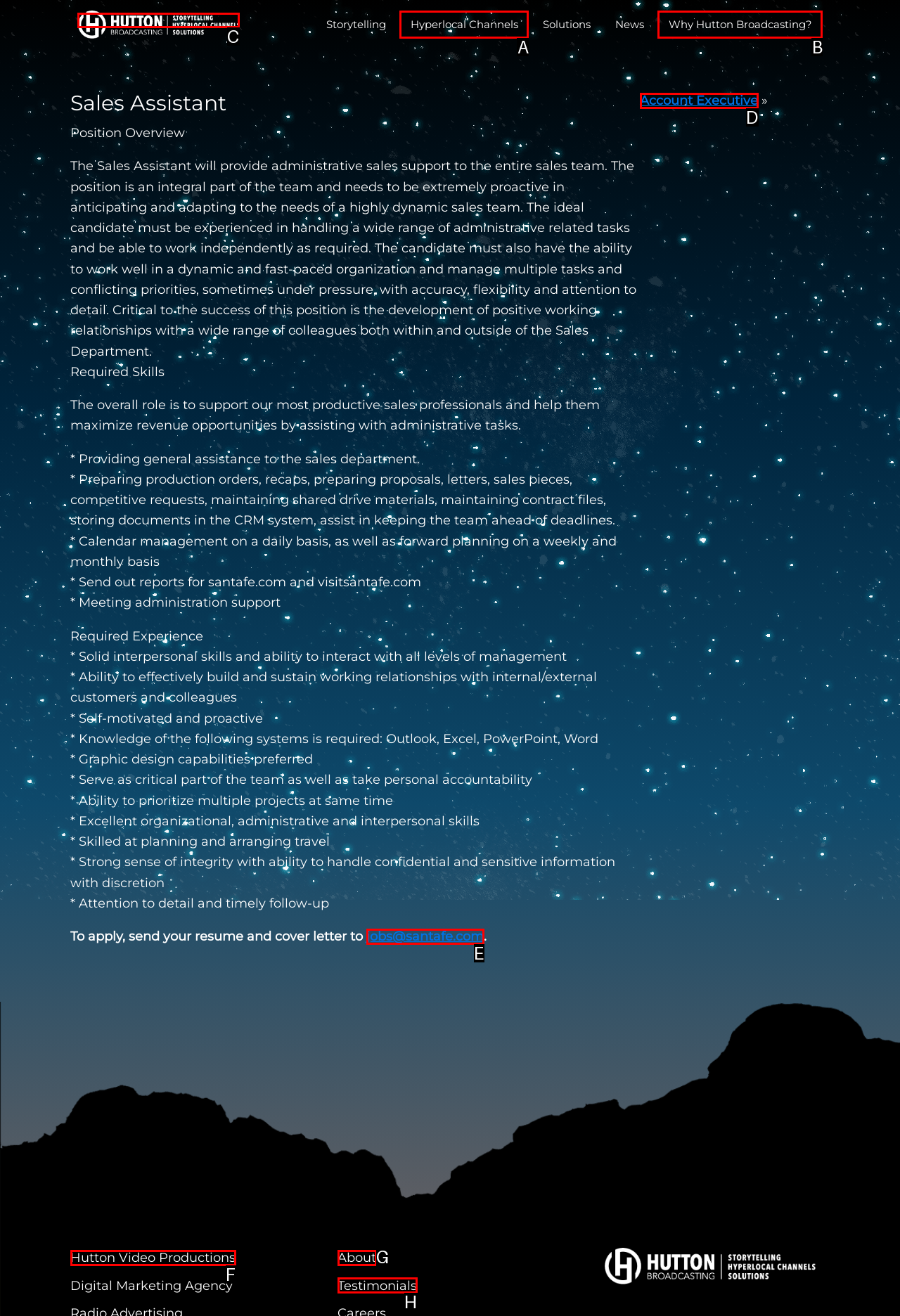To complete the task: Click on the 'Hutton Broadcasting' link, select the appropriate UI element to click. Respond with the letter of the correct option from the given choices.

C